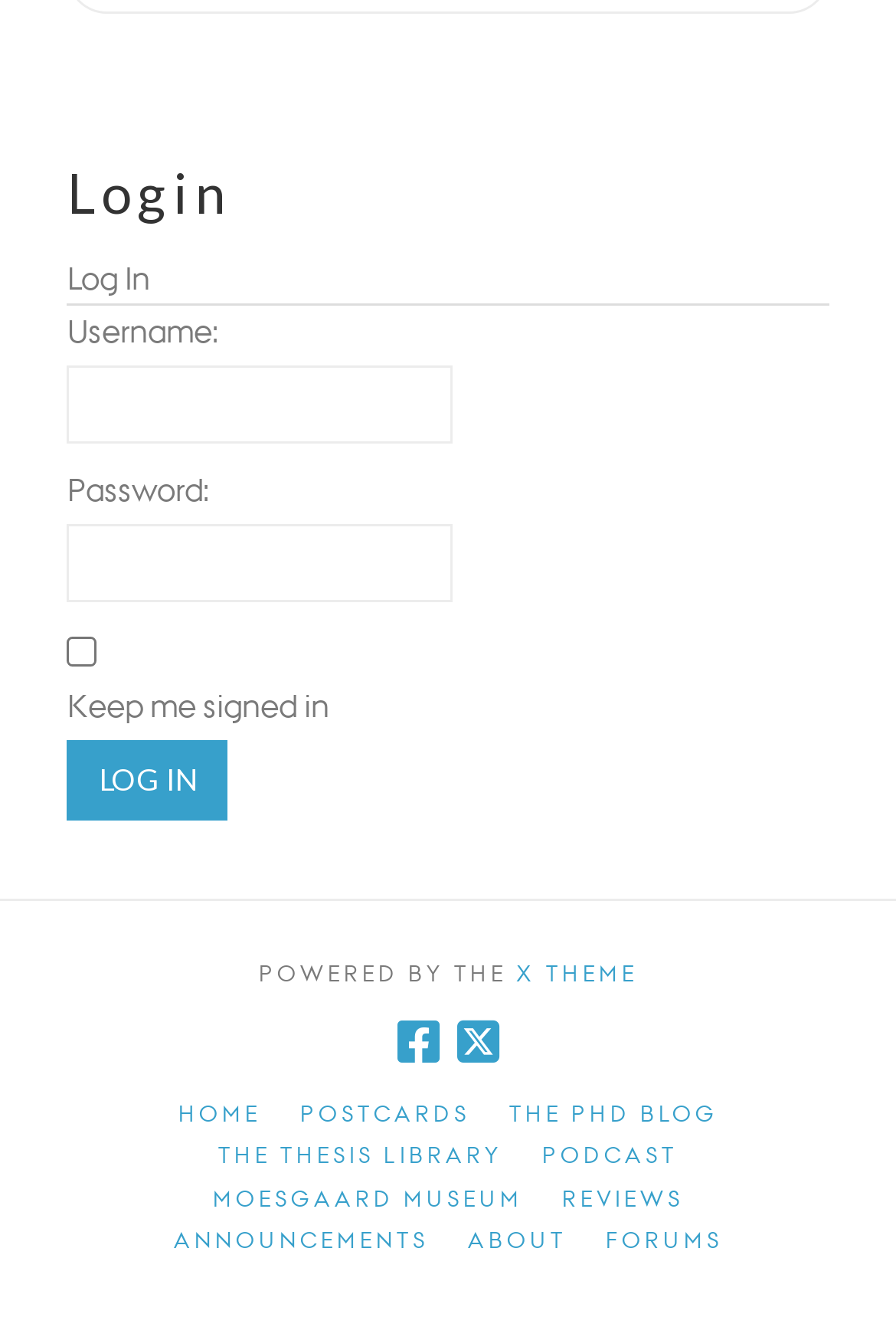Determine the bounding box coordinates of the clickable element necessary to fulfill the instruction: "Visit THE PHD BLOG". Provide the coordinates as four float numbers within the 0 to 1 range, i.e., [left, top, right, bottom].

[0.568, 0.835, 0.801, 0.857]